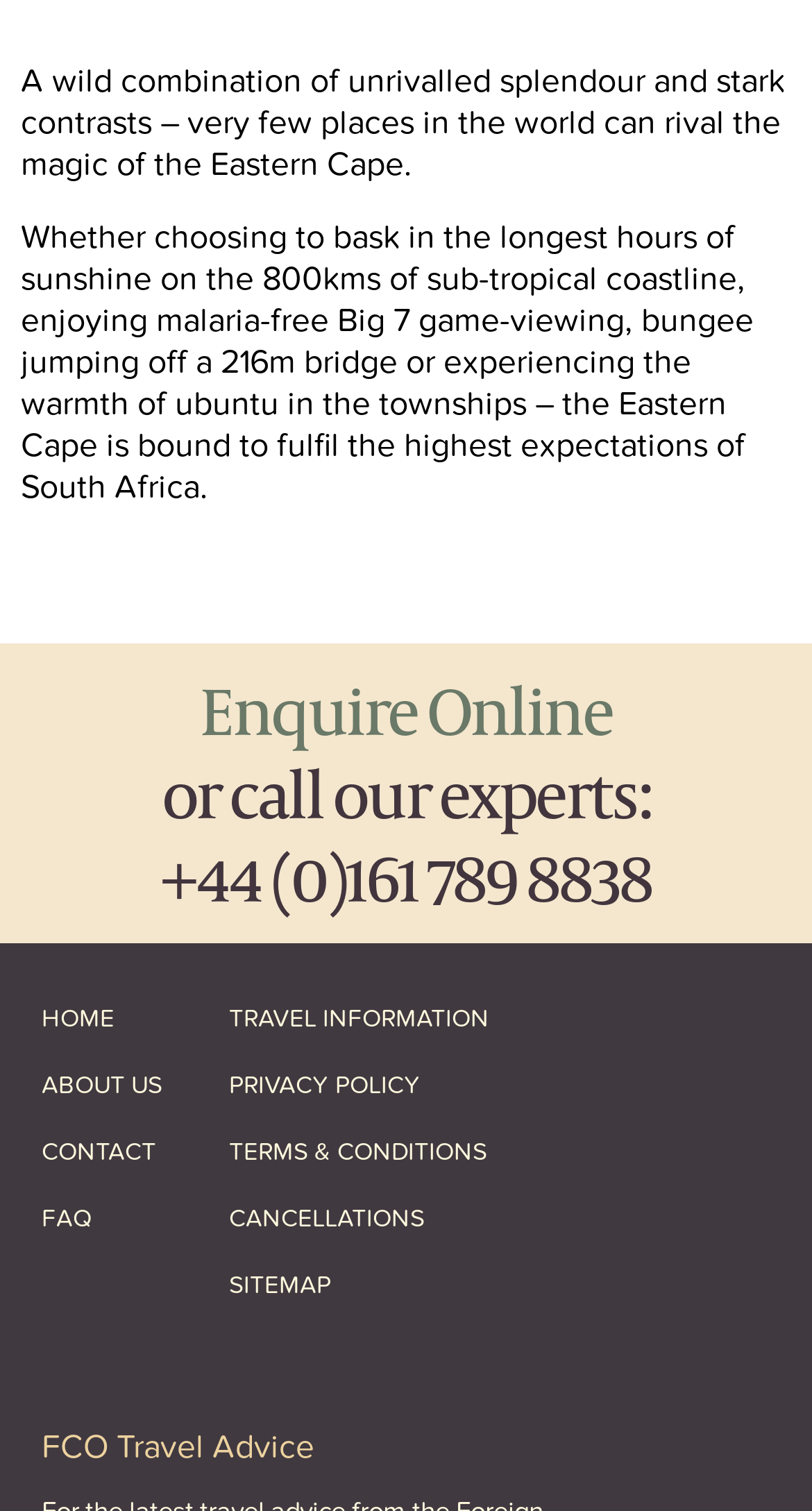Provide a brief response in the form of a single word or phrase:
What is the name of the nature reserve mentioned?

Grootbos Private Nature Reserve